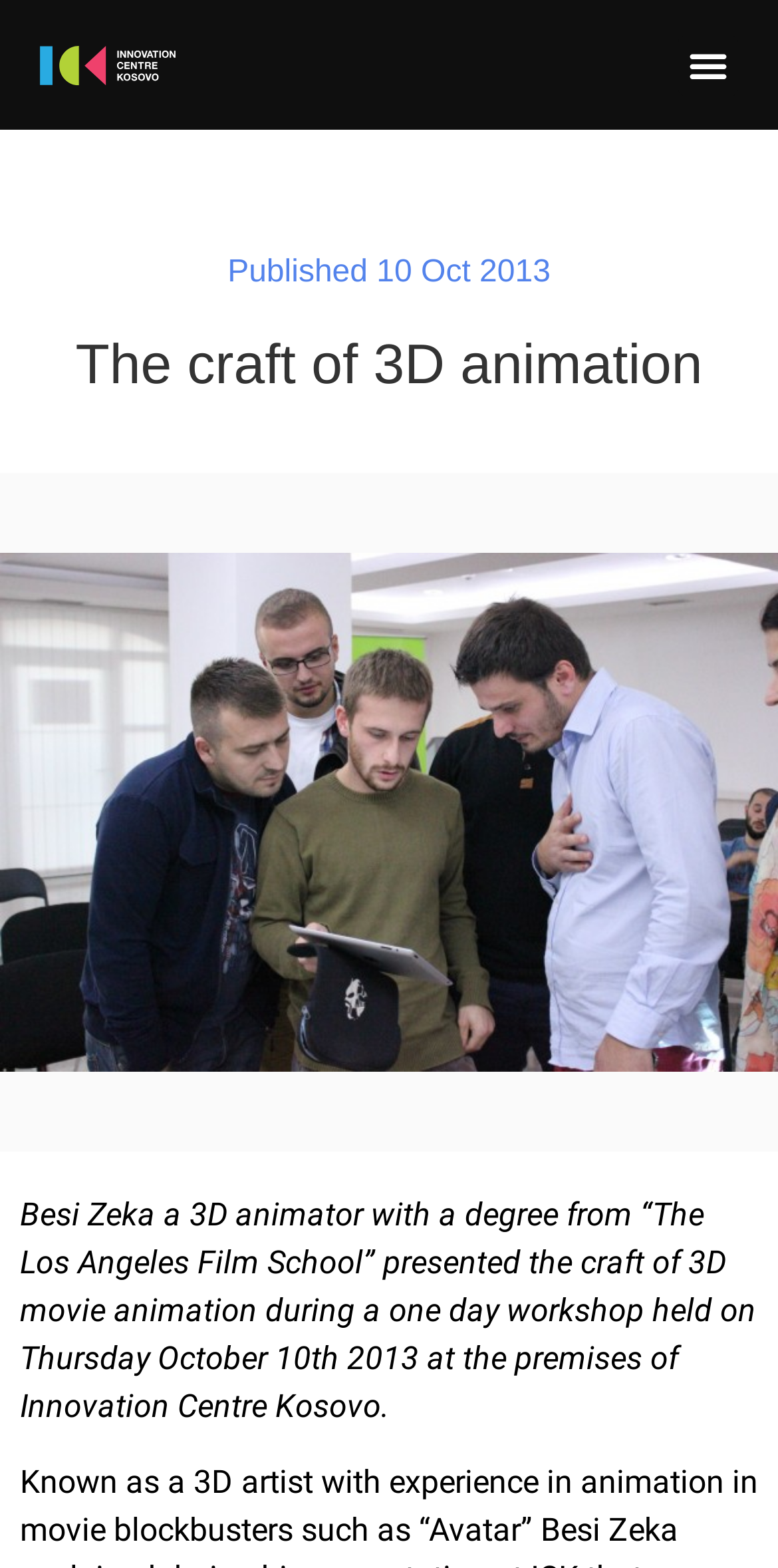Summarize the webpage with intricate details.

The webpage is about a workshop on 3D movie animation presented by Besi Zeka, a 3D animator with a degree from "The Los Angeles Film School". At the top left of the page, there is a link. On the top right, there is a button labeled "Menu Toggle" which is not expanded. Below the top section, there is a heading that reads "The craft of 3D animation" spanning almost the entire width of the page. 

Under the heading, there is a section that displays the publication information, which includes a "Published" label and a timestamp "10 Oct 2013" on the same line. This section is positioned roughly at the top third of the page.

The main content of the page is a paragraph of text that describes the workshop, which is placed below the publication information section. The text explains that Besi Zeka presented the craft of 3D movie animation during a one-day workshop held on Thursday, October 10th, 2013, at the premises of Innovation Centre Kosovo. This paragraph takes up most of the page's vertical space.